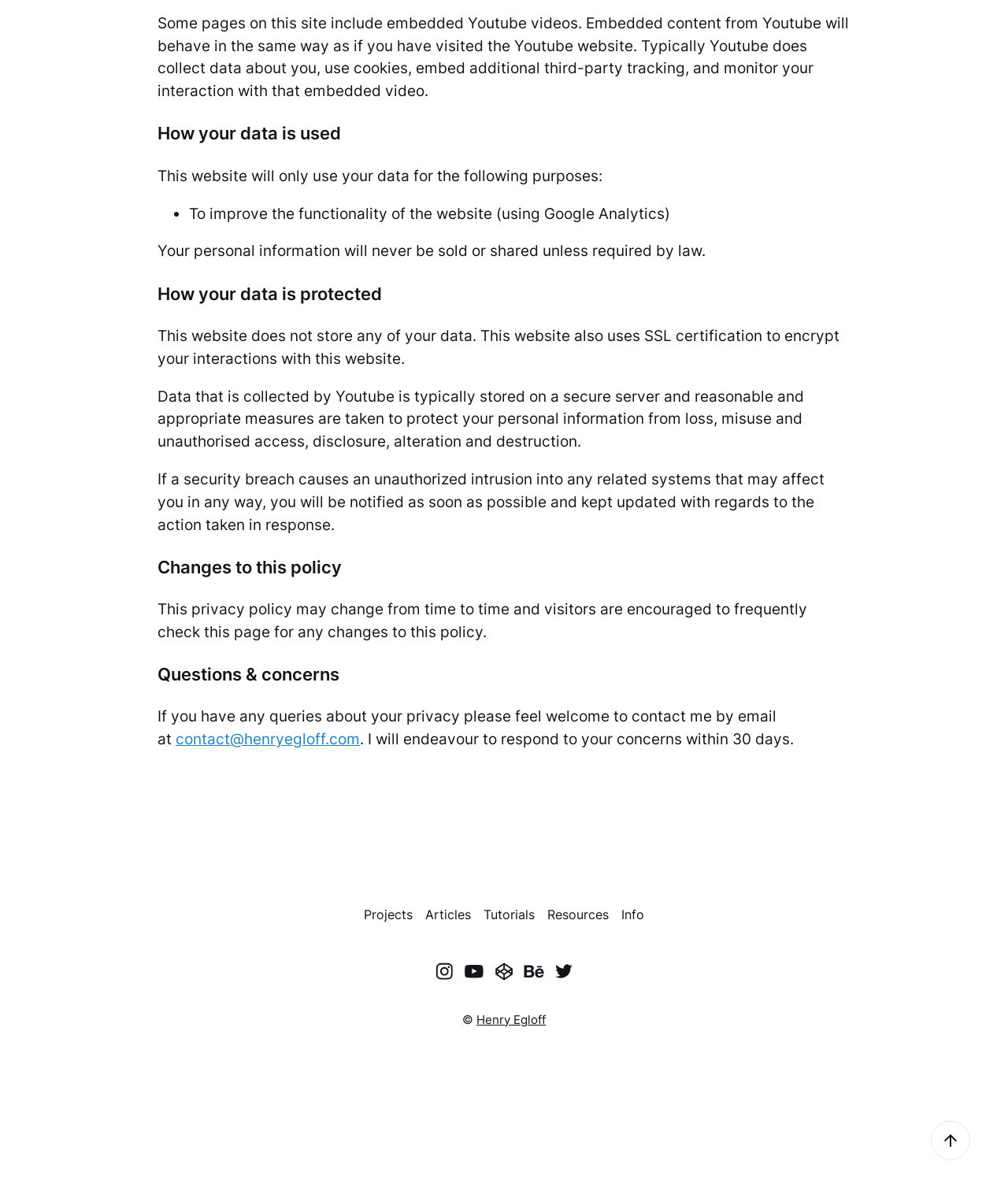Identify the bounding box coordinates for the UI element described as: "aria-label="Codepen"".

[0.485, 0.798, 0.515, 0.823]